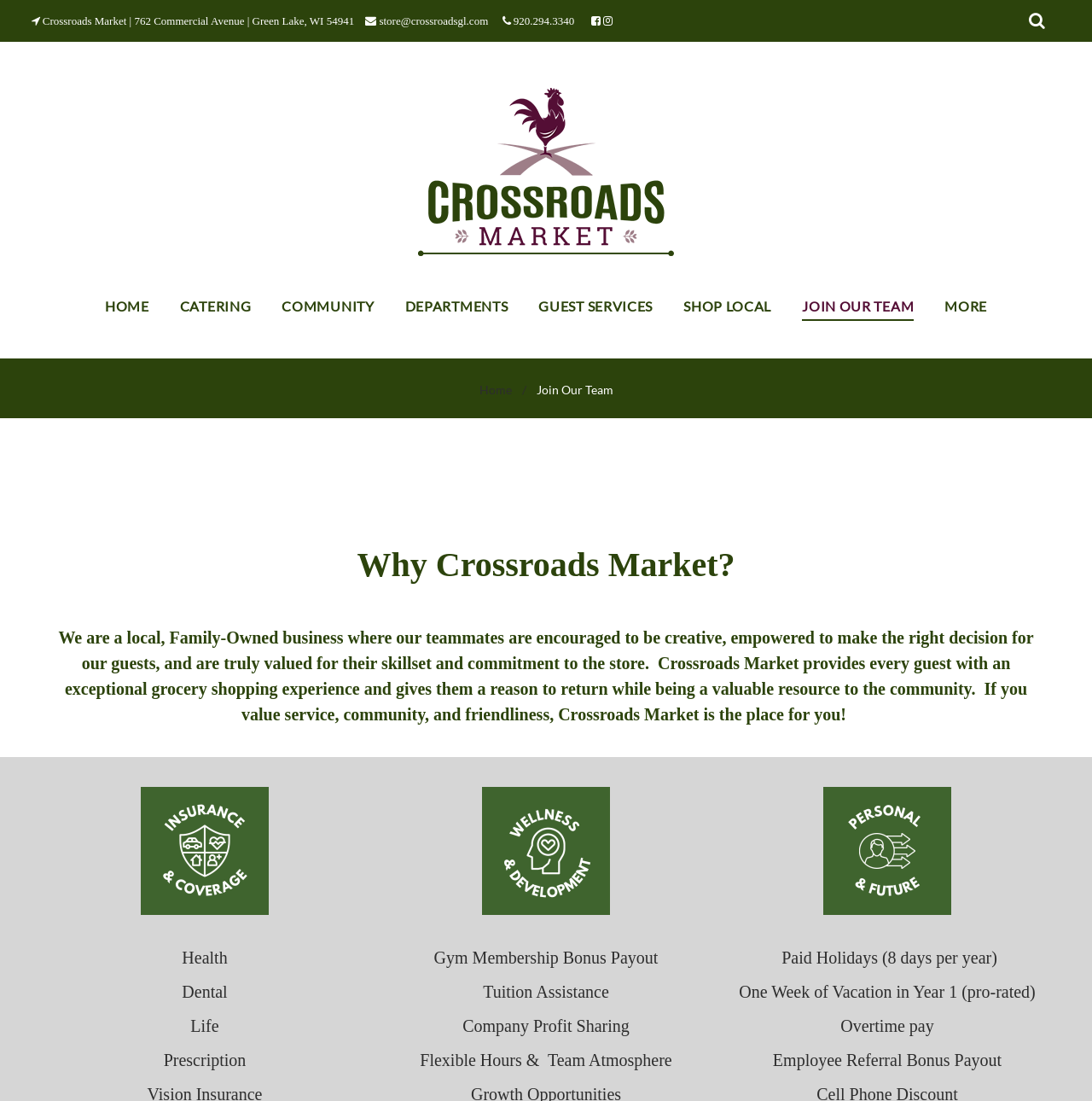Please extract the webpage's main title and generate its text content.

Join Our Team